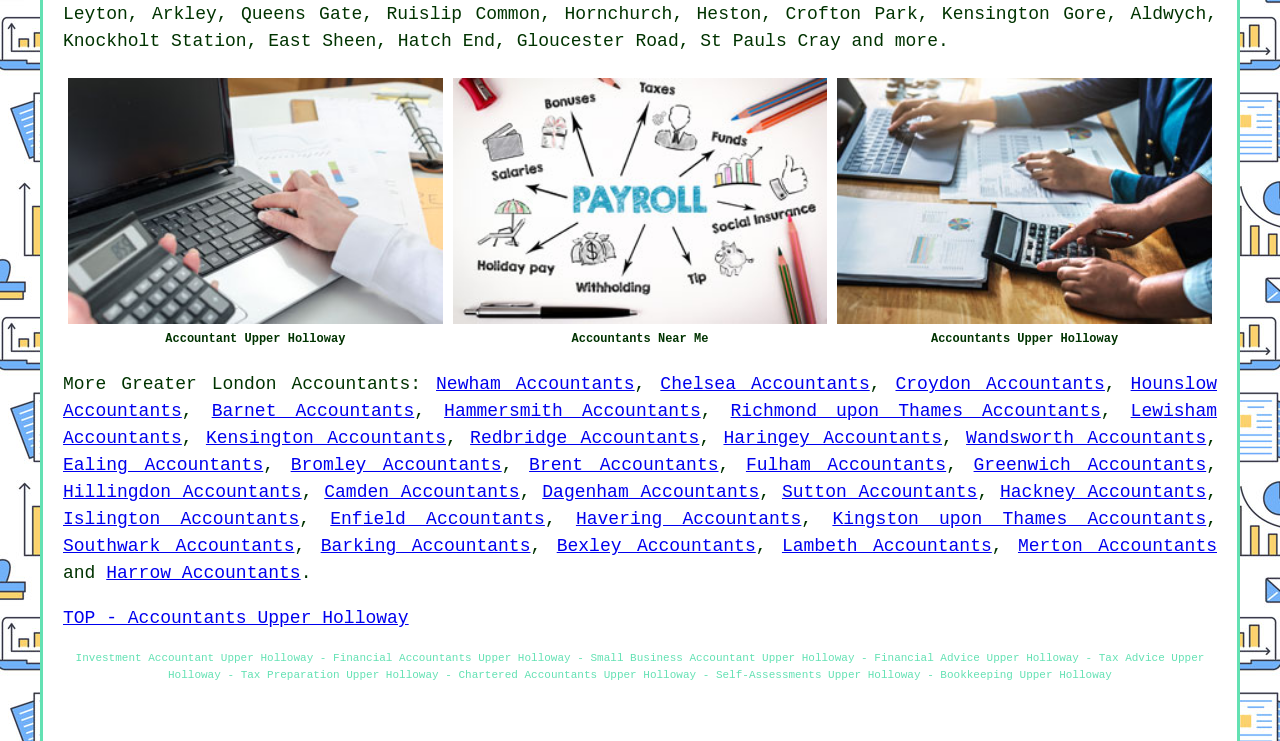Locate the bounding box coordinates of the element you need to click to accomplish the task described by this instruction: "visit 'Greater London'".

[0.095, 0.505, 0.216, 0.532]